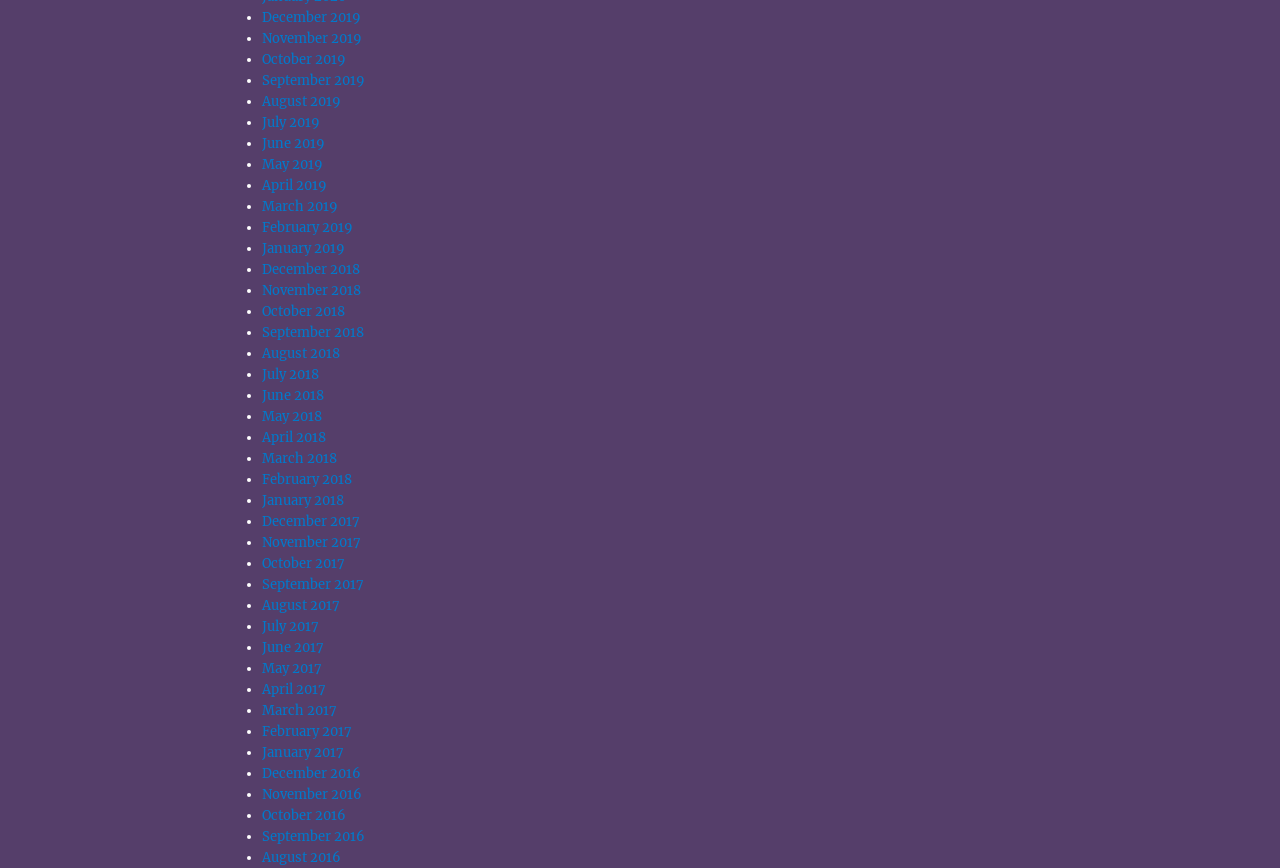Determine the bounding box coordinates of the element's region needed to click to follow the instruction: "Access October 2016". Provide these coordinates as four float numbers between 0 and 1, formatted as [left, top, right, bottom].

[0.205, 0.93, 0.271, 0.949]